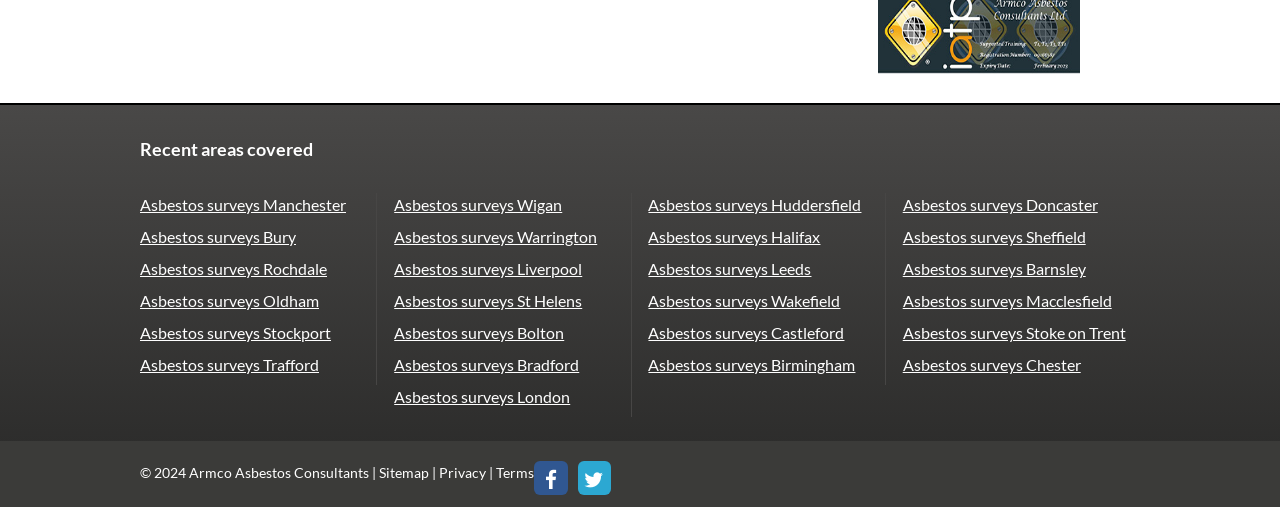Locate the bounding box coordinates of the element I should click to achieve the following instruction: "Contact the Banfield Foundation".

None